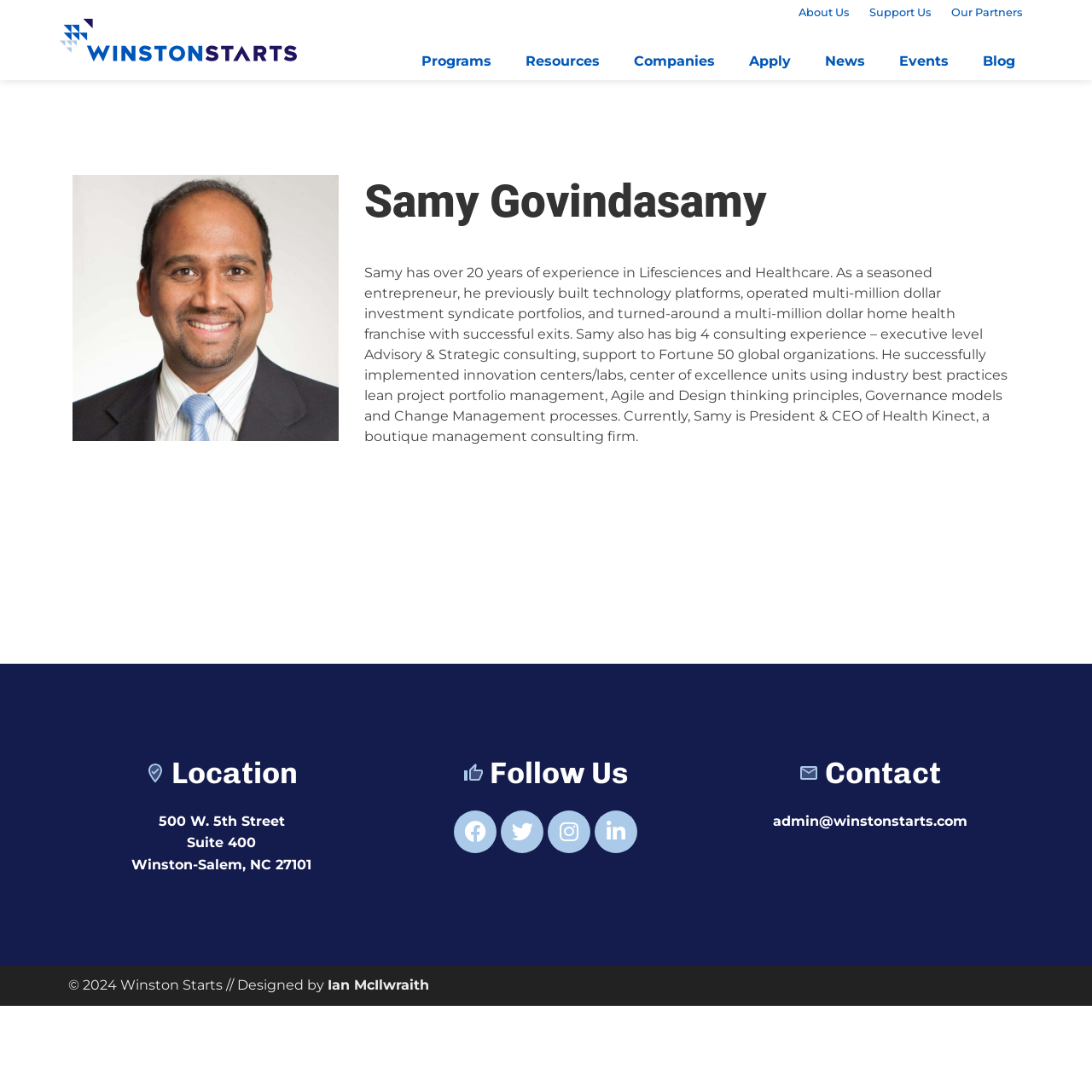Extract the bounding box for the UI element that matches this description: "Support Us".

[0.787, 0.0, 0.862, 0.023]